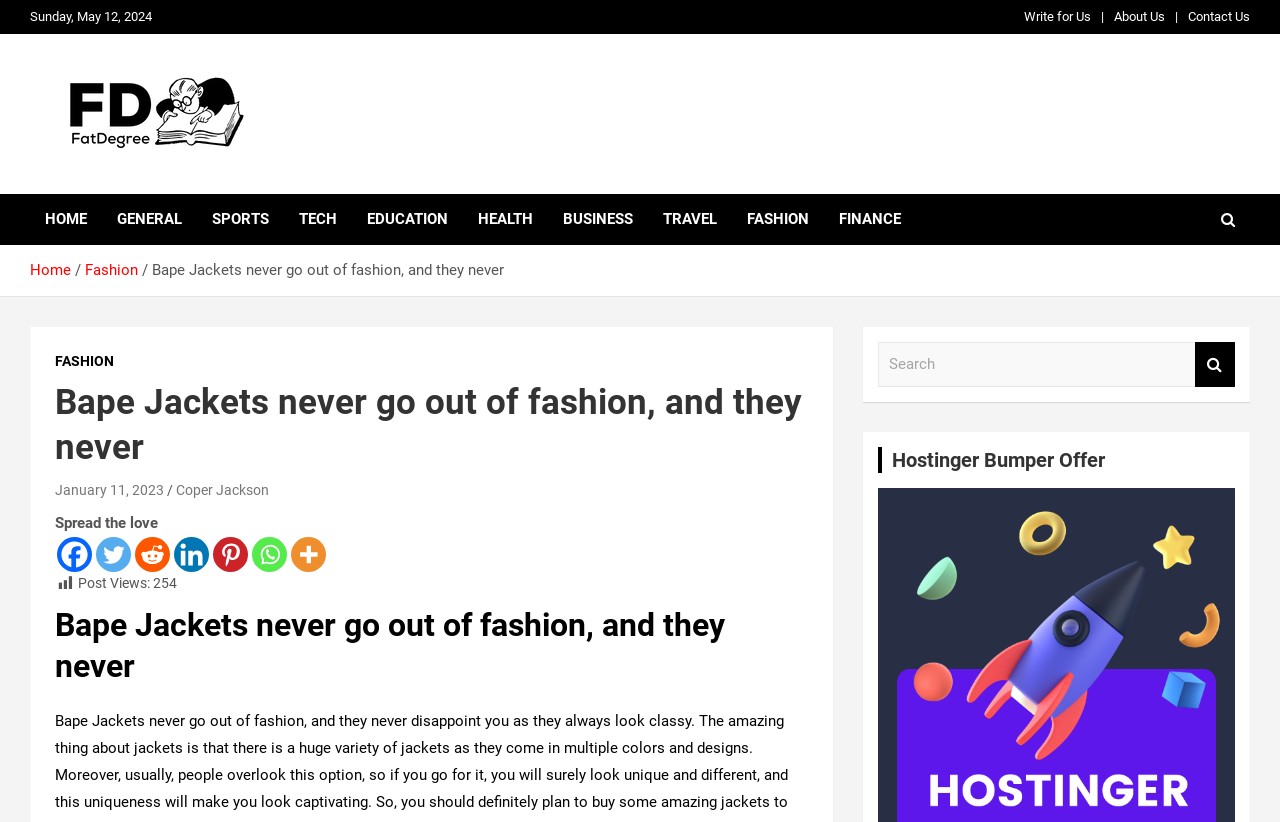Refer to the screenshot and answer the following question in detail:
What is the date displayed at the top of the webpage?

I found the date by looking at the top of the webpage, where I saw a static text element with the content 'Sunday, May 12, 2024'.